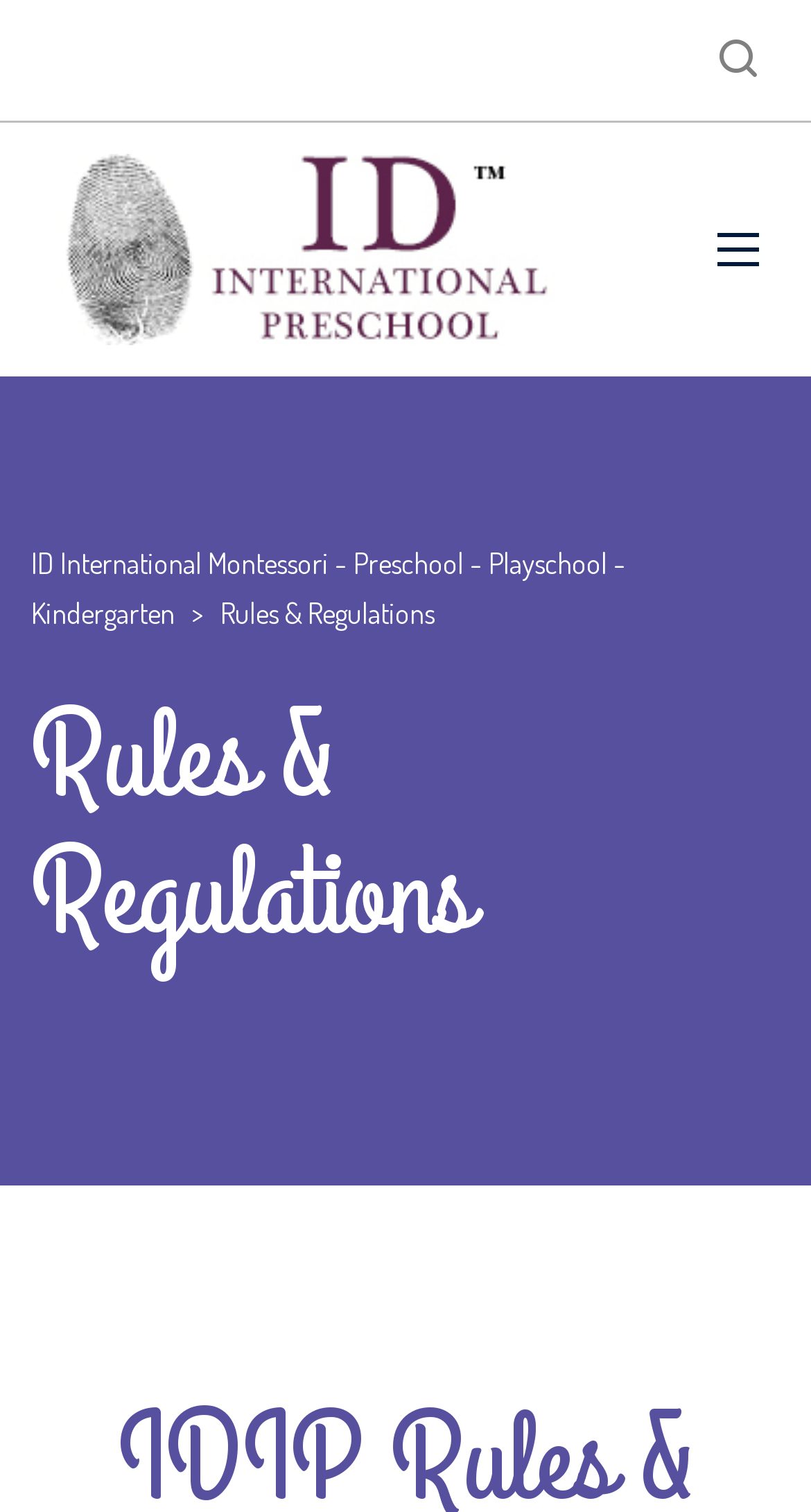What is the name of the school?
Based on the screenshot, respond with a single word or phrase.

ID International Montessori